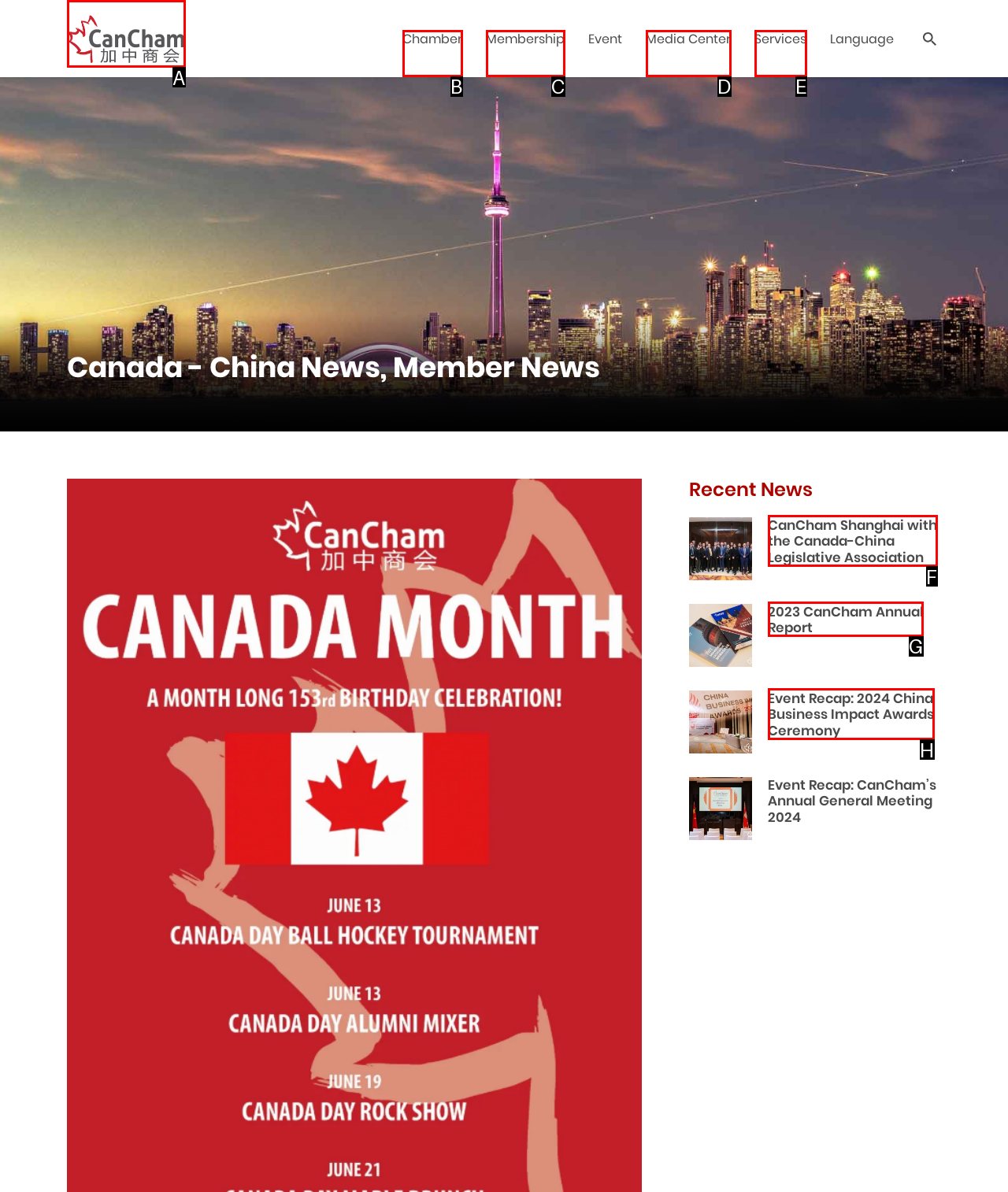Indicate the letter of the UI element that should be clicked to accomplish the task: view 2023 CanCham Annual Report. Answer with the letter only.

G